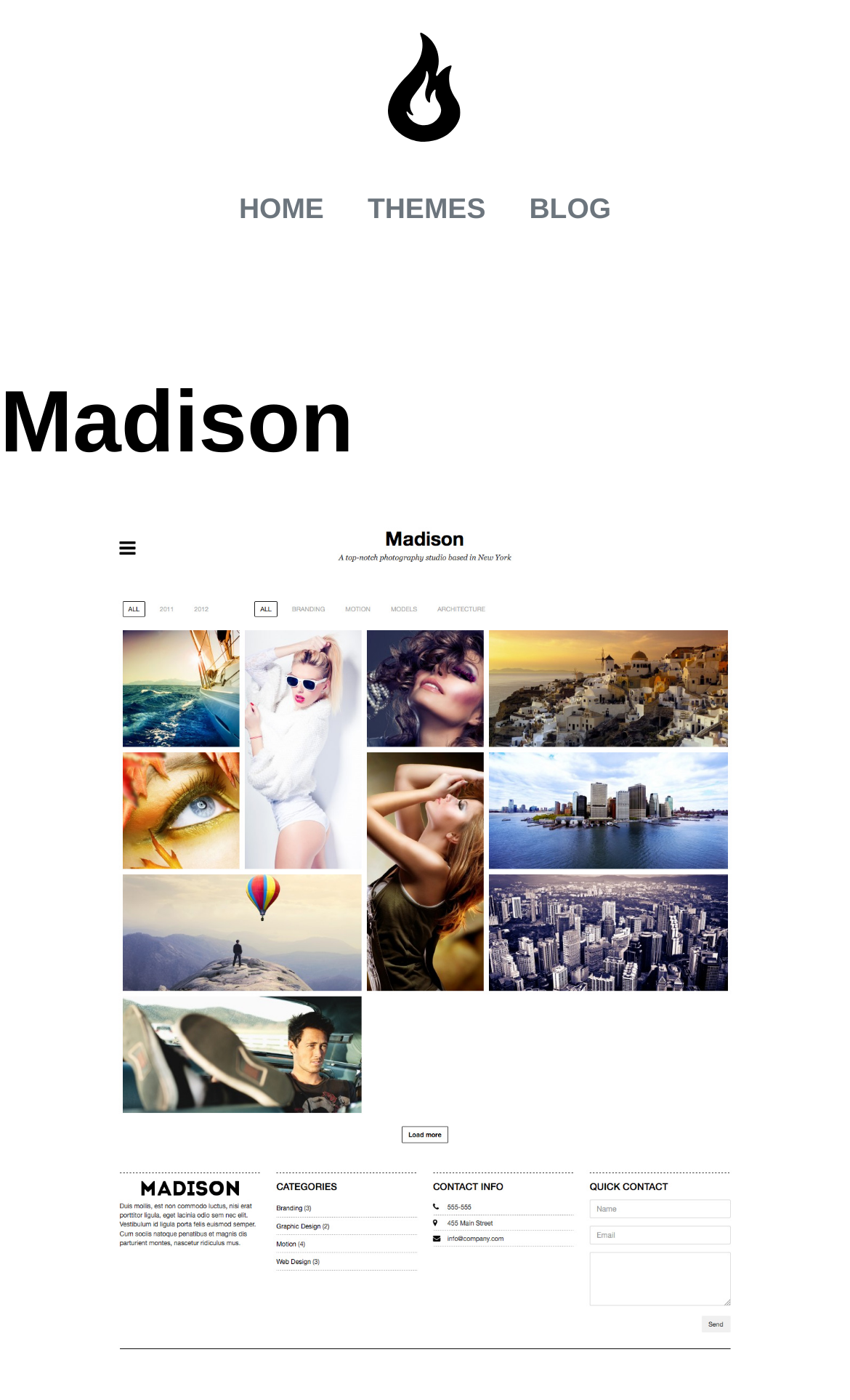How many links are there in the top section?
Use the screenshot to answer the question with a single word or phrase.

2